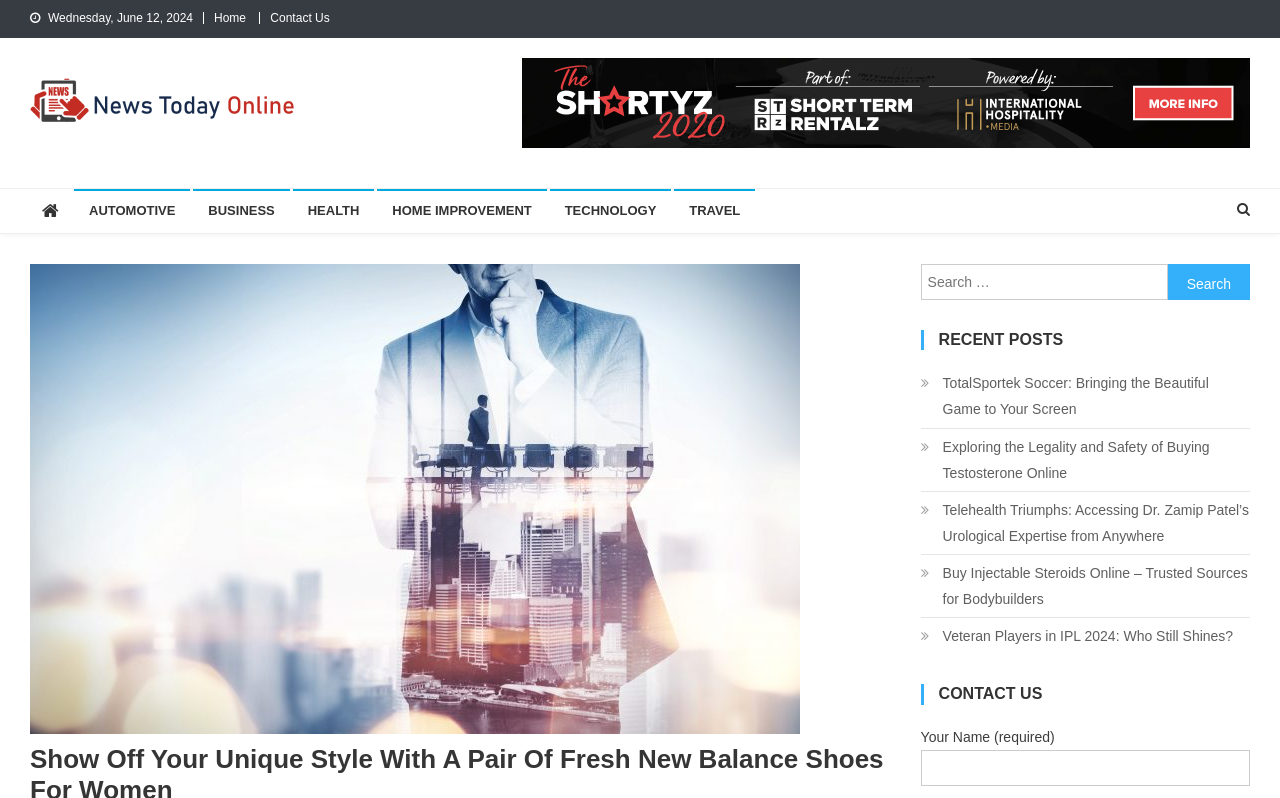Identify the bounding box coordinates for the element that needs to be clicked to fulfill this instruction: "Enter your name". Provide the coordinates in the format of four float numbers between 0 and 1: [left, top, right, bottom].

[0.719, 0.94, 0.977, 0.985]